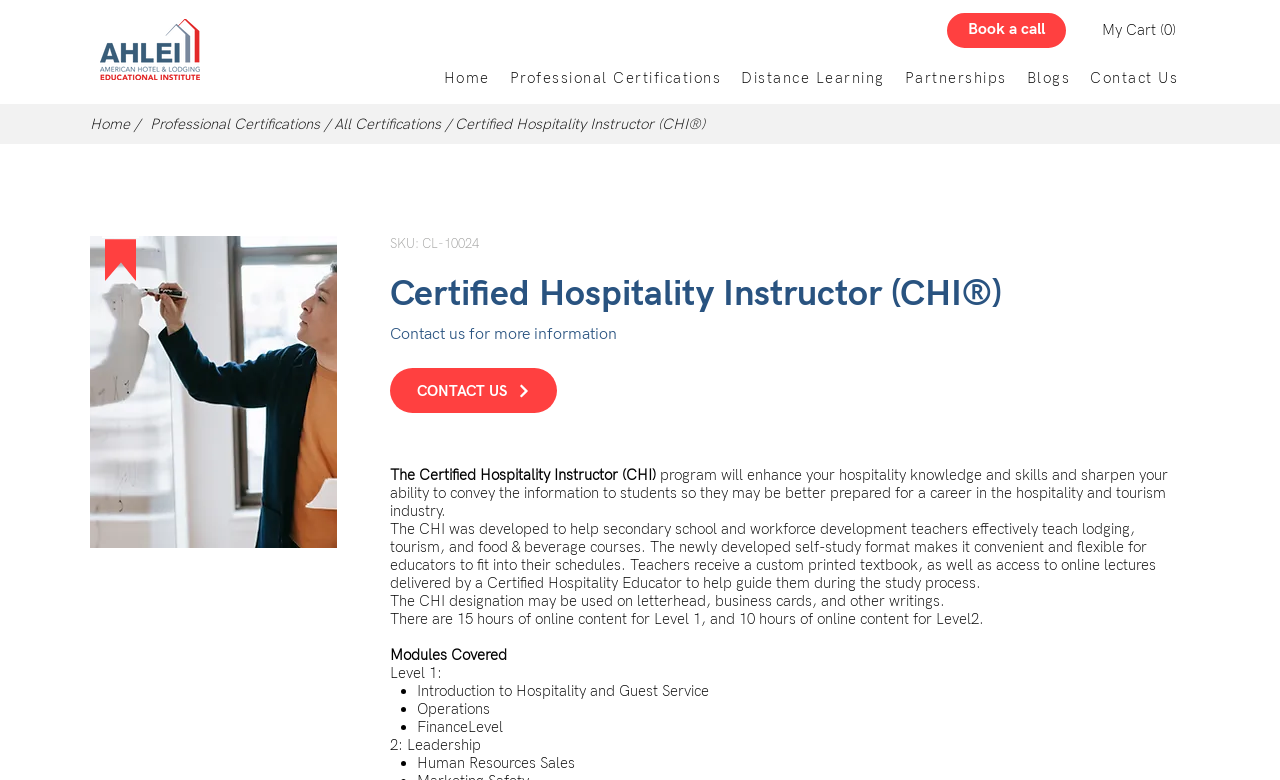From the given element description: "Contact Us", find the bounding box for the UI element. Provide the coordinates as four float numbers between 0 and 1, in the order [left, top, right, bottom].

[0.844, 0.076, 0.928, 0.127]